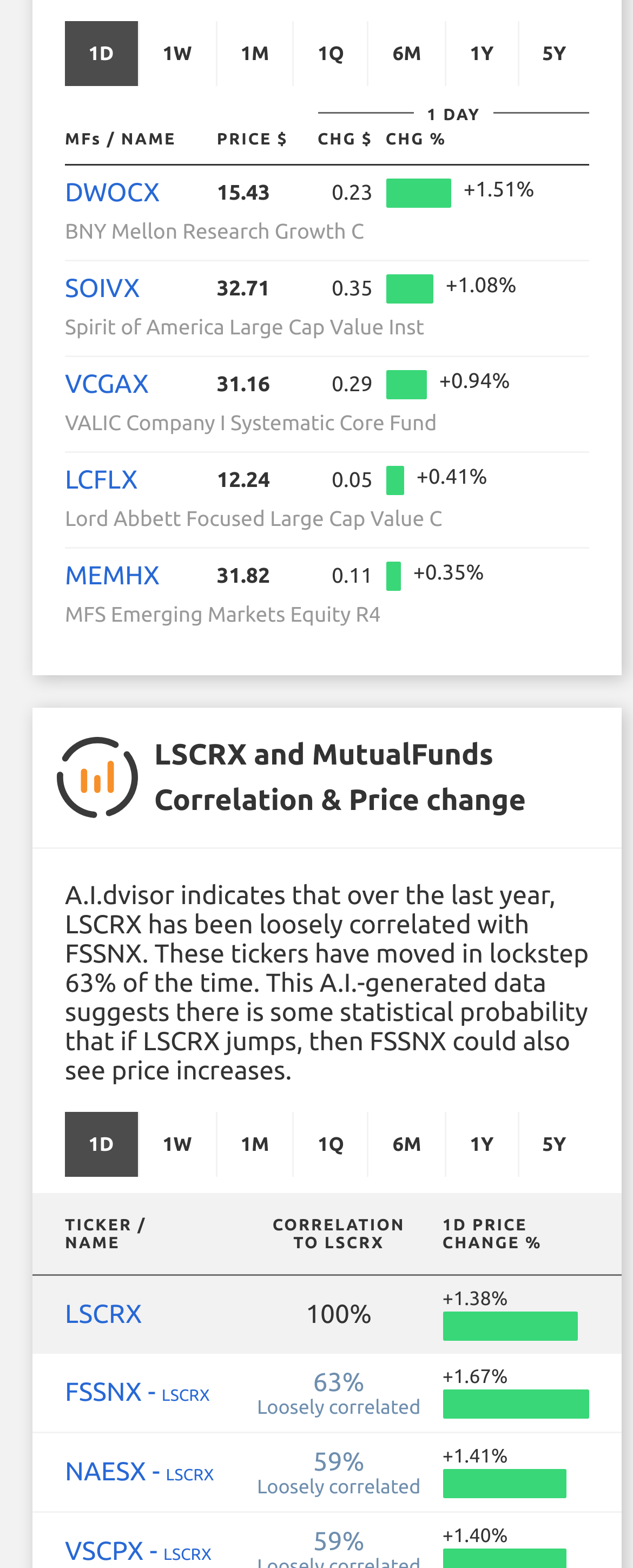Can you find the bounding box coordinates for the element to click on to achieve the instruction: "check the correlation of LSCRX and MEMHX"?

[0.103, 0.35, 0.343, 0.377]